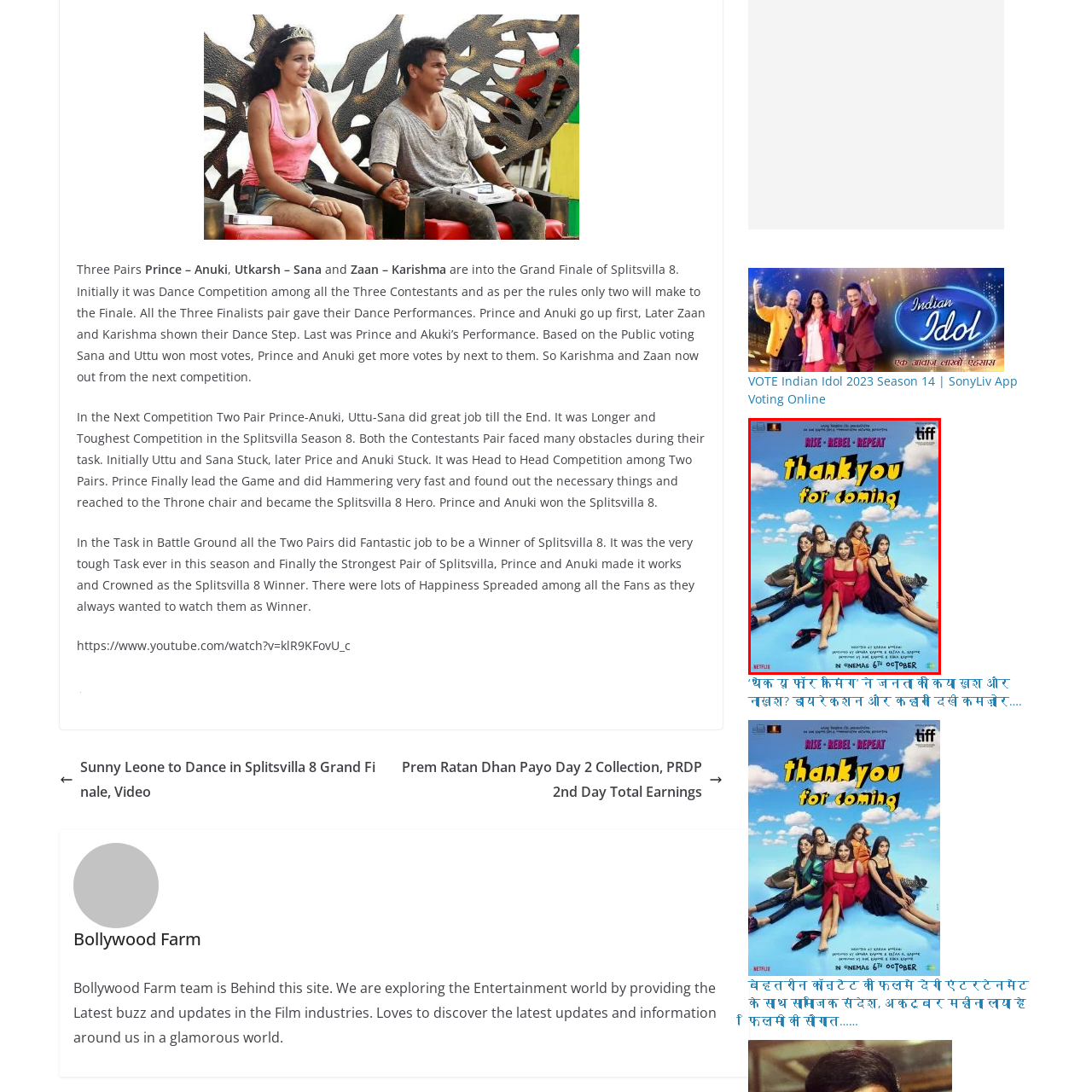What is the premiere date of the film?
Pay attention to the image outlined by the red bounding box and provide a thorough explanation in your answer, using clues from the image.

According to the caption, the film is set to premiere in cinemas on October 6, which is the specified date mentioned.